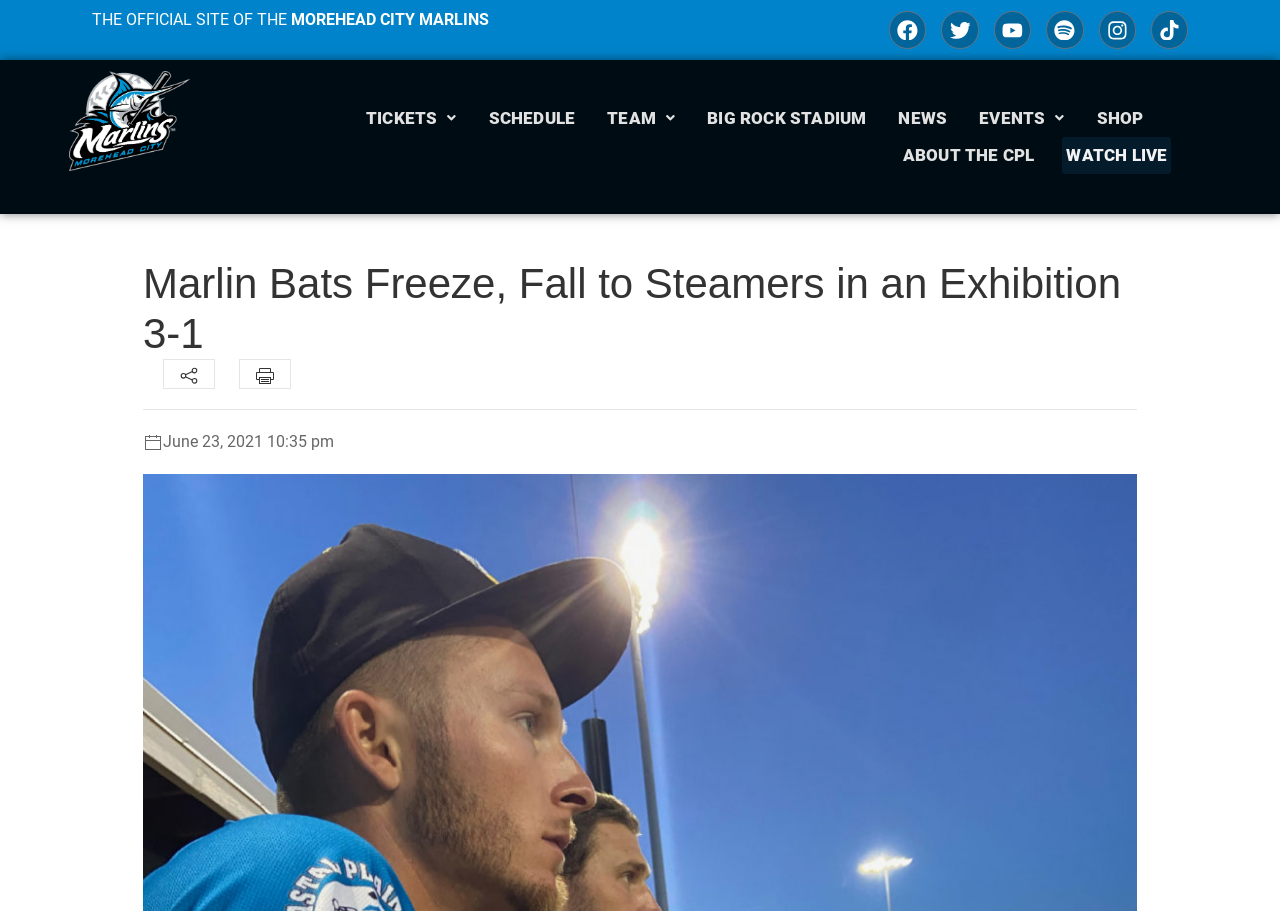Please analyze the image and give a detailed answer to the question:
What is the bounding box coordinate of the Facebook link?

The bounding box coordinate of the Facebook link can be found in element [131], which corresponds to the Facebook link.